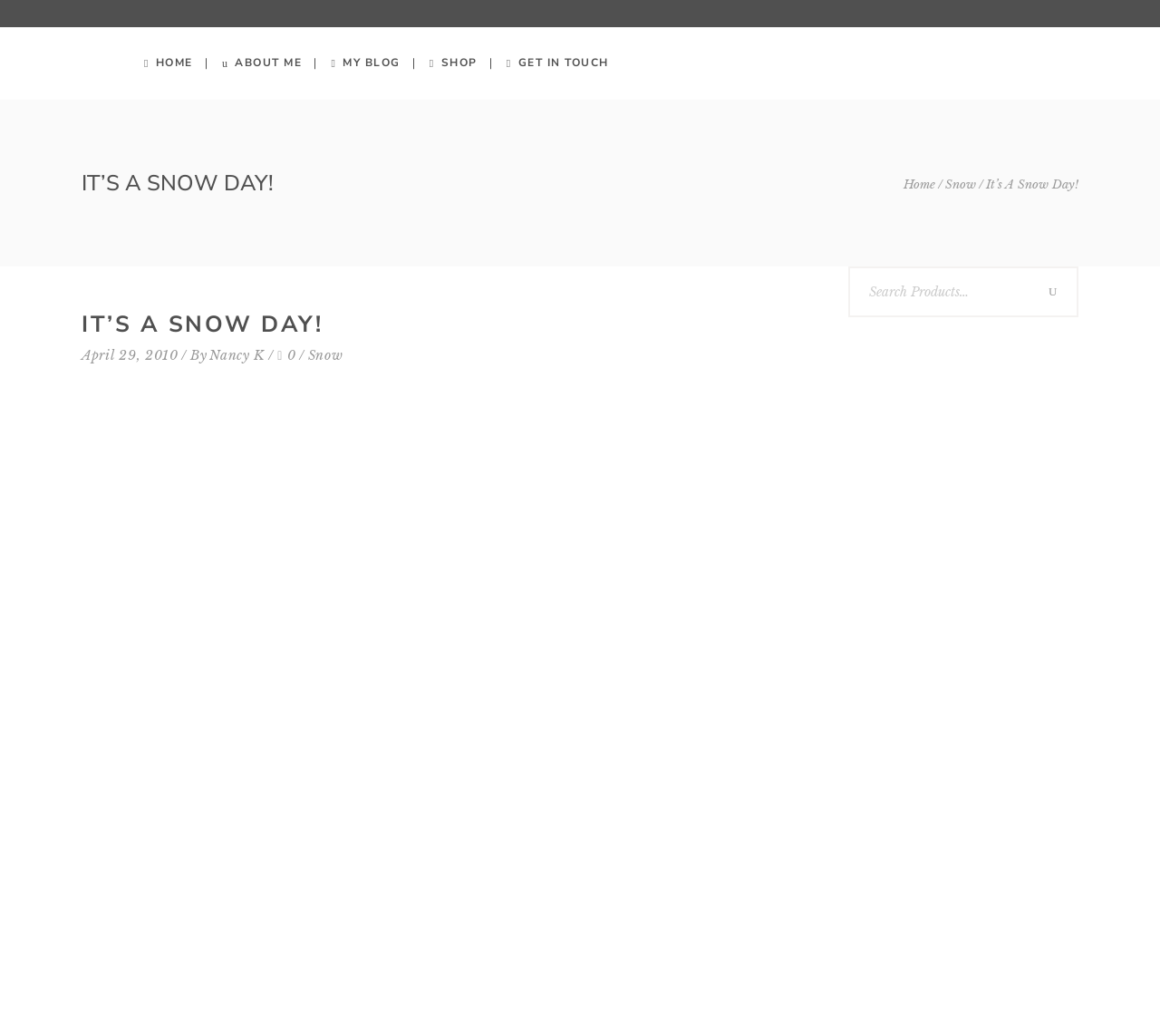Describe every aspect of the webpage in a detailed manner.

This webpage is titled "It's a Snow Day! | Paper Art with Nancy" and features a logo at the top left corner, which is a combination of three images: "logo", "dark logo", and "light logo". 

Below the logo, there are five navigation links: "HOME", "ABOUT ME", "MY BLOG", "SHOP", and "GET IN TOUCH", which are aligned horizontally across the top of the page.

The main content area is divided into two sections. The top section has a heading "IT’S A SNOW DAY!" in a large font, followed by three links: "Home", "Snow", and the title of the article "It’s A Snow Day!". 

Below this section, there is another heading "IT’S A SNOW DAY!" in a smaller font, followed by the article's metadata, including the date "April 29, 2010", the author "Nancy K", and a category "Snow". 

To the right of the main content area, there is a complementary section that contains a search box with a label "Search for:" and a button.